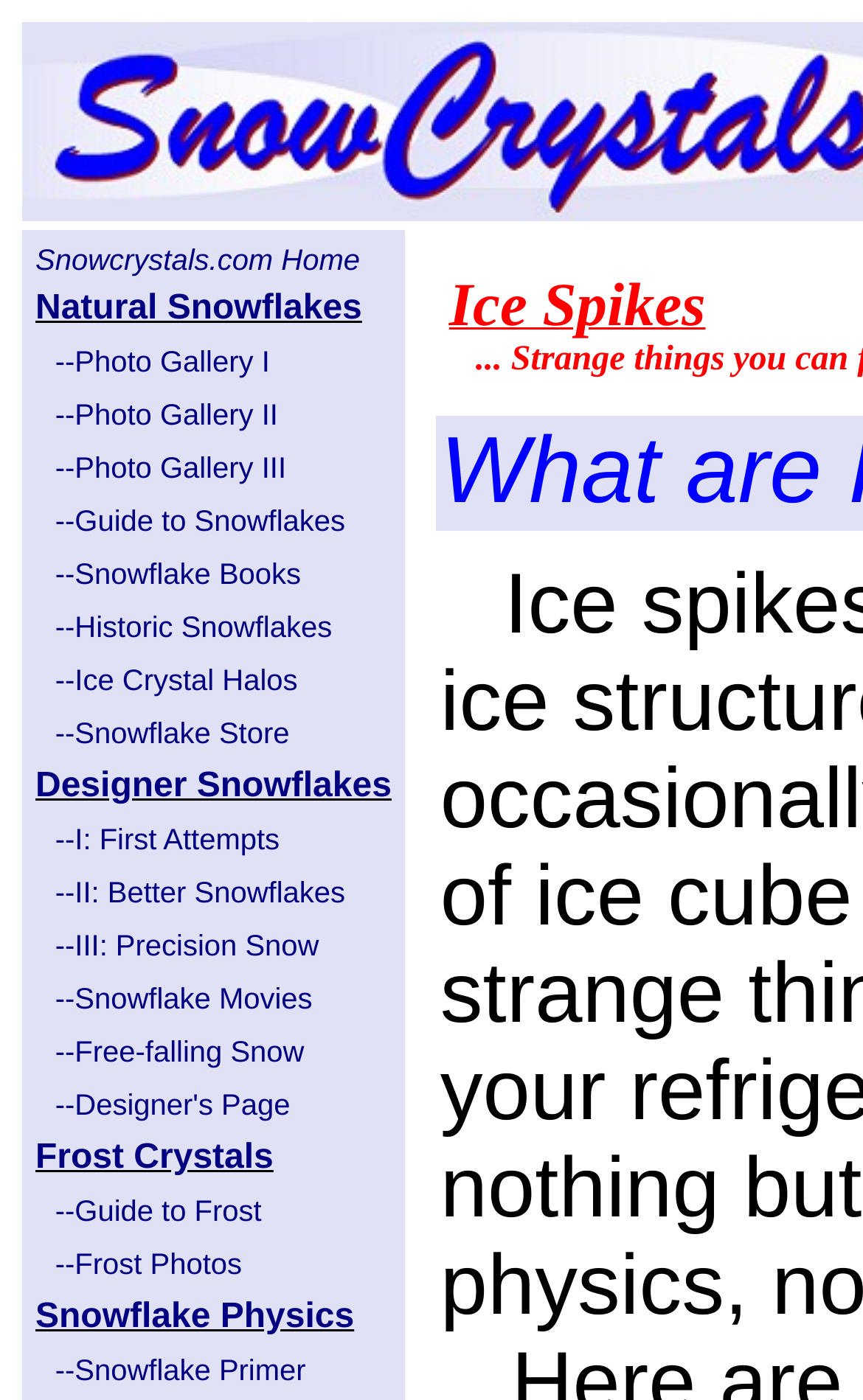Pinpoint the bounding box coordinates of the element to be clicked to execute the instruction: "view Photo Gallery I".

[0.064, 0.245, 0.313, 0.272]